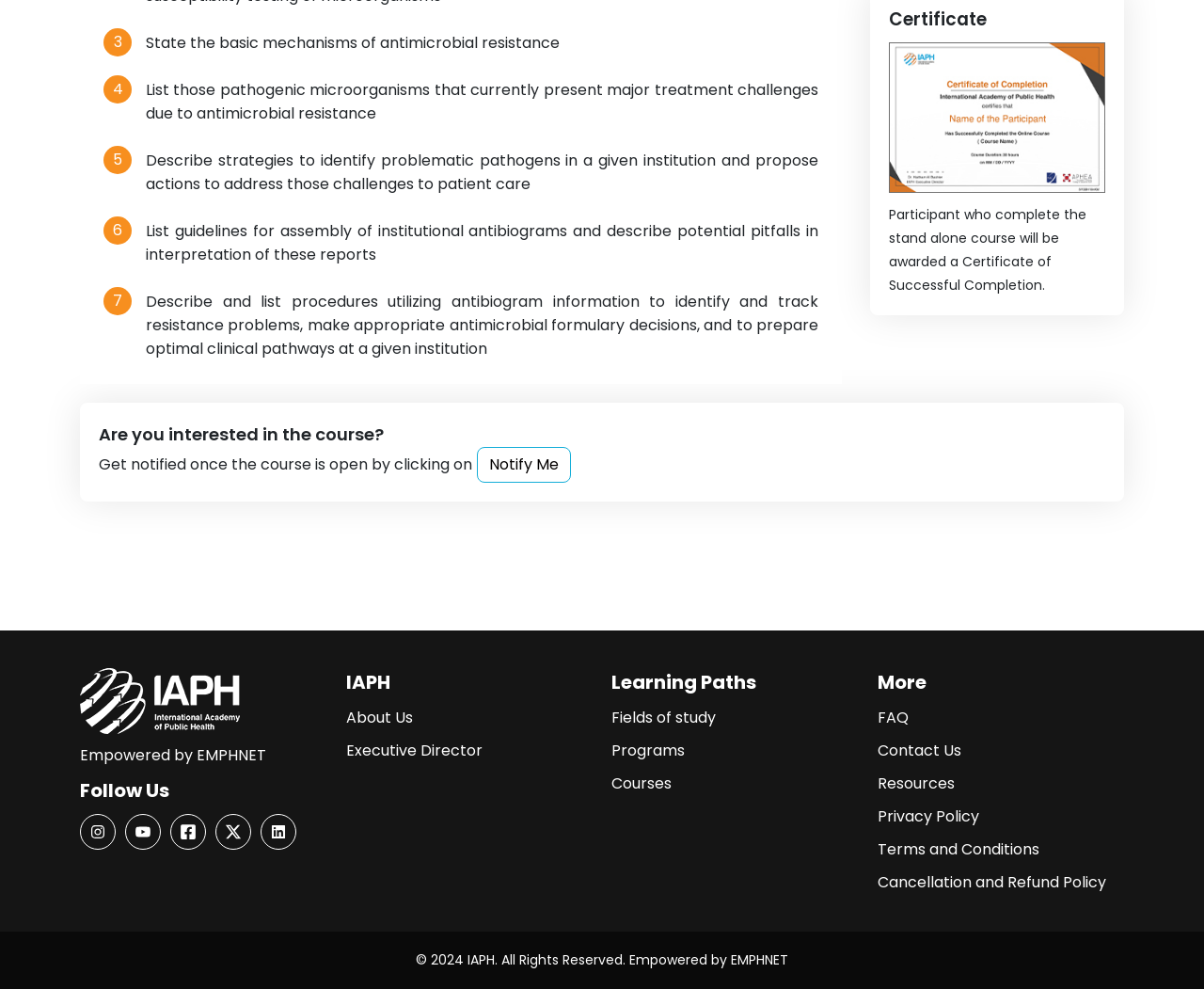From the webpage screenshot, identify the region described by FAQ. Provide the bounding box coordinates as (top-left x, top-left y, bottom-right x, bottom-right y), with each value being a floating point number between 0 and 1.

[0.729, 0.715, 0.754, 0.736]